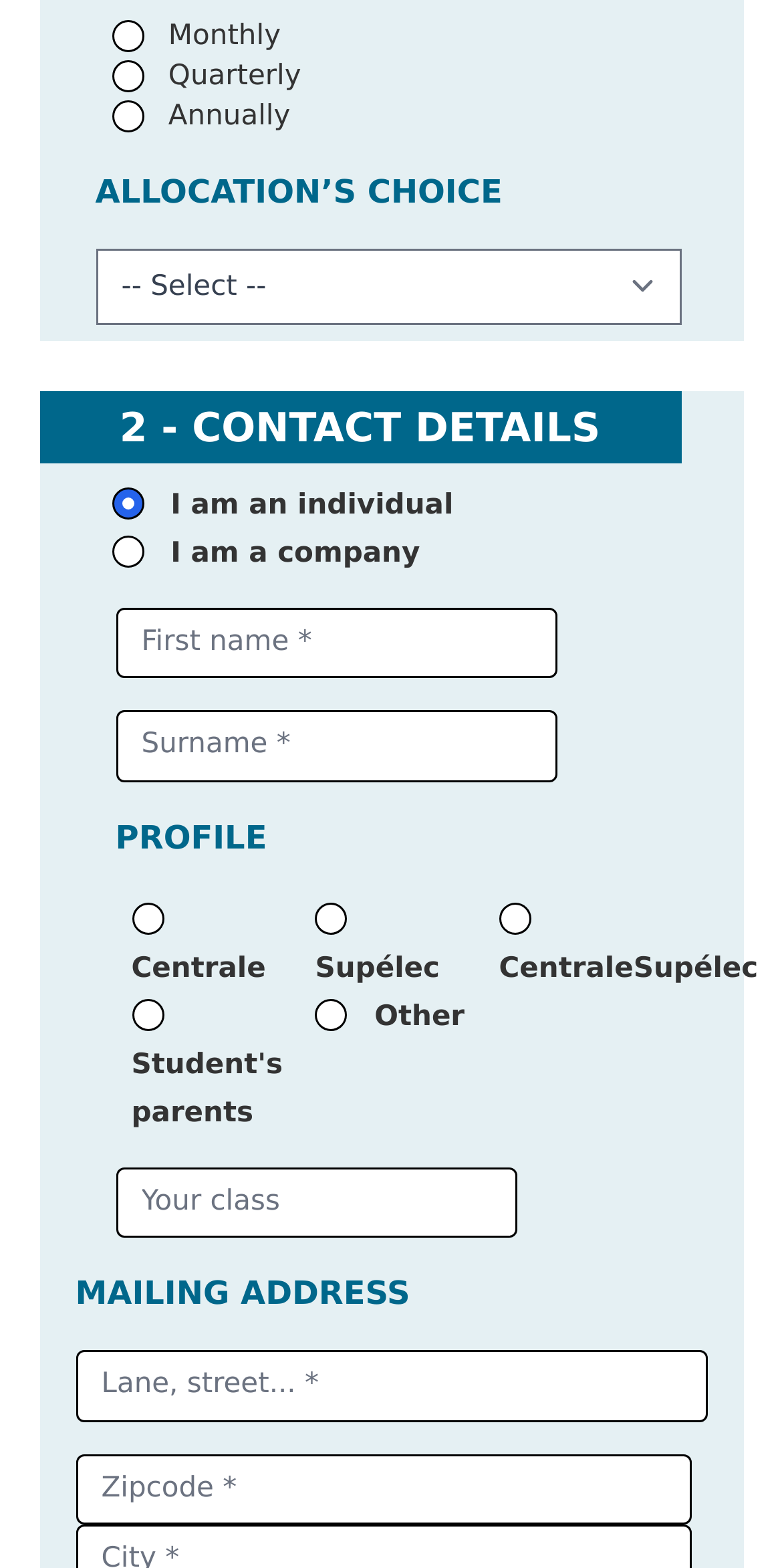What is the label of the last textbox in the 'MAILING ADDRESS' section?
Refer to the image and respond with a one-word or short-phrase answer.

Zipcode